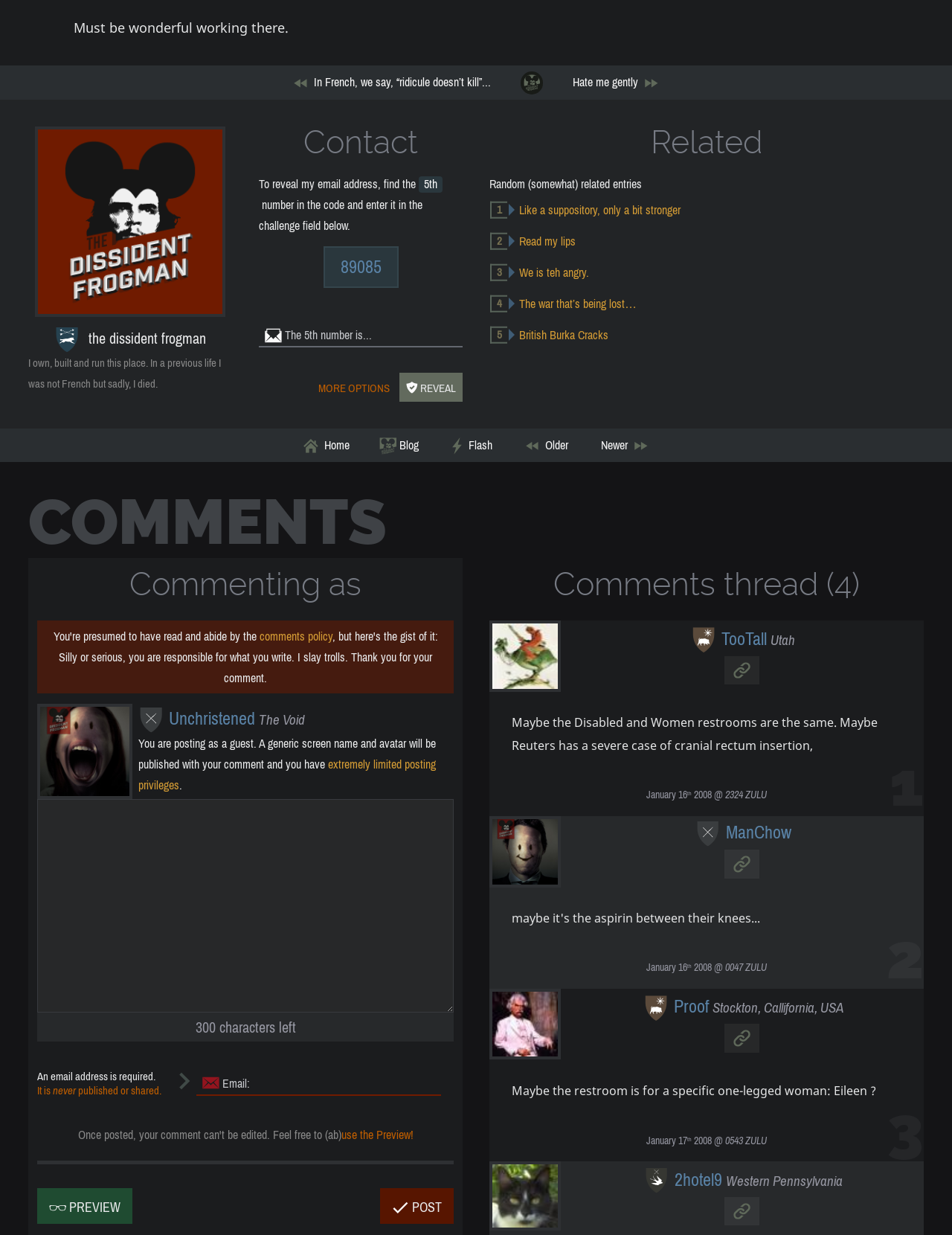Find the bounding box coordinates of the clickable element required to execute the following instruction: "Click the 'Home' link". Provide the coordinates as four float numbers between 0 and 1, i.e., [left, top, right, bottom].

[0.303, 0.347, 0.383, 0.374]